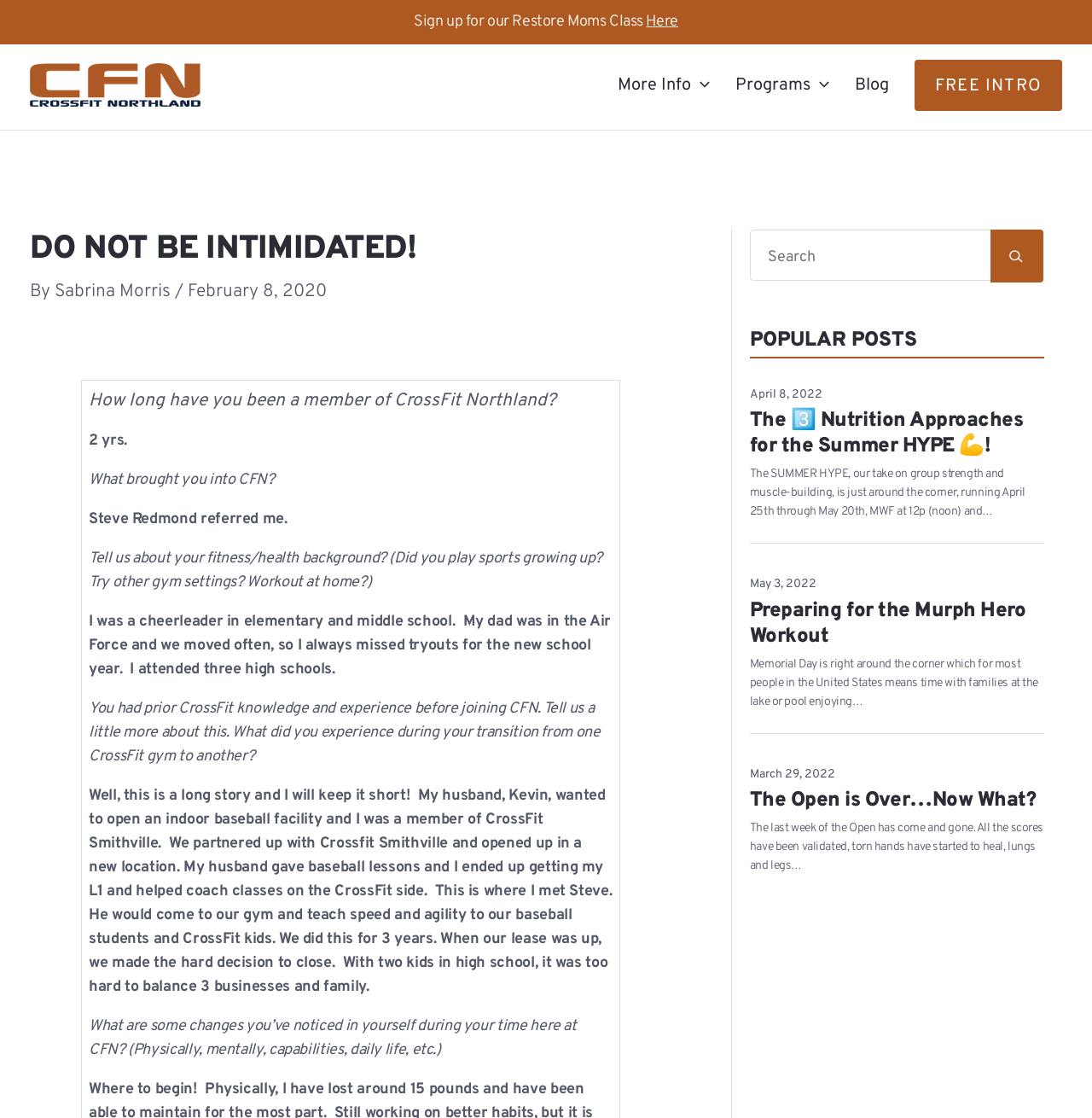Please reply to the following question with a single word or a short phrase:
What is the name of the class to sign up for?

Restore Moms Class